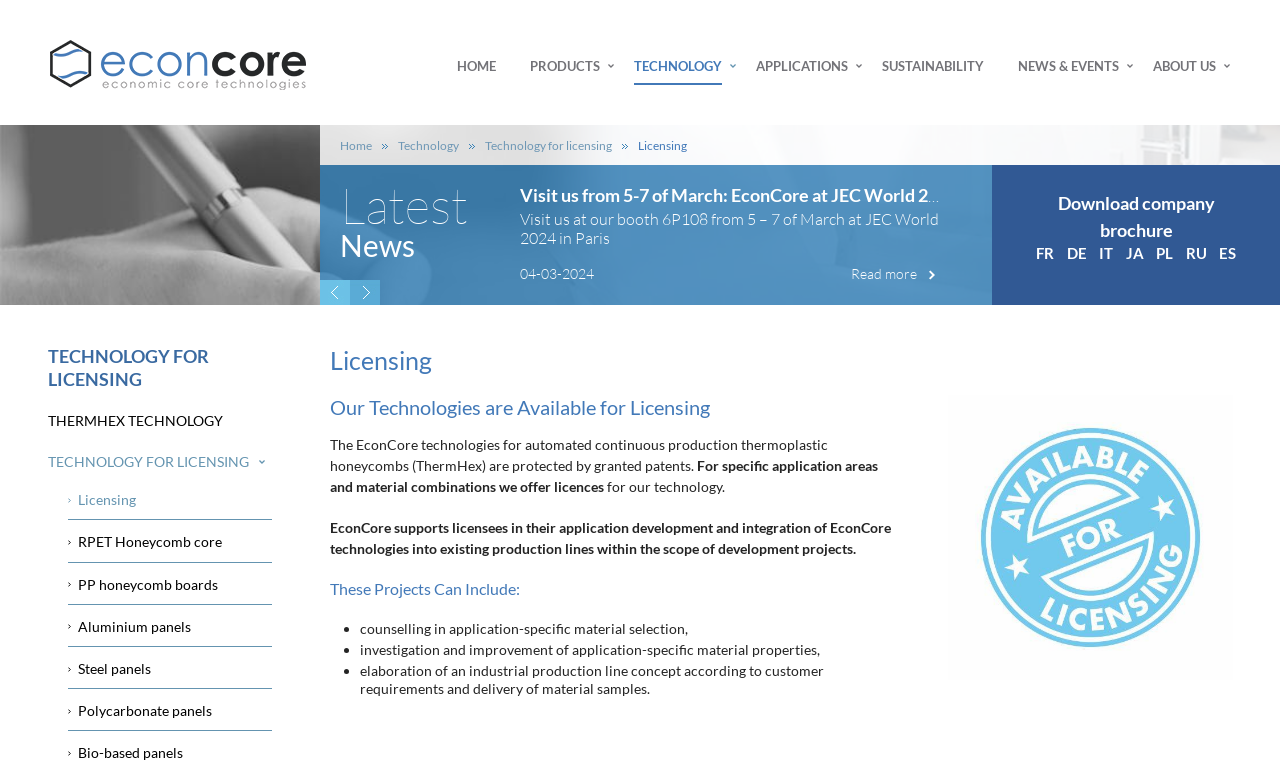Find the bounding box coordinates of the element to click in order to complete the given instruction: "Click the Get A Quote button."

None